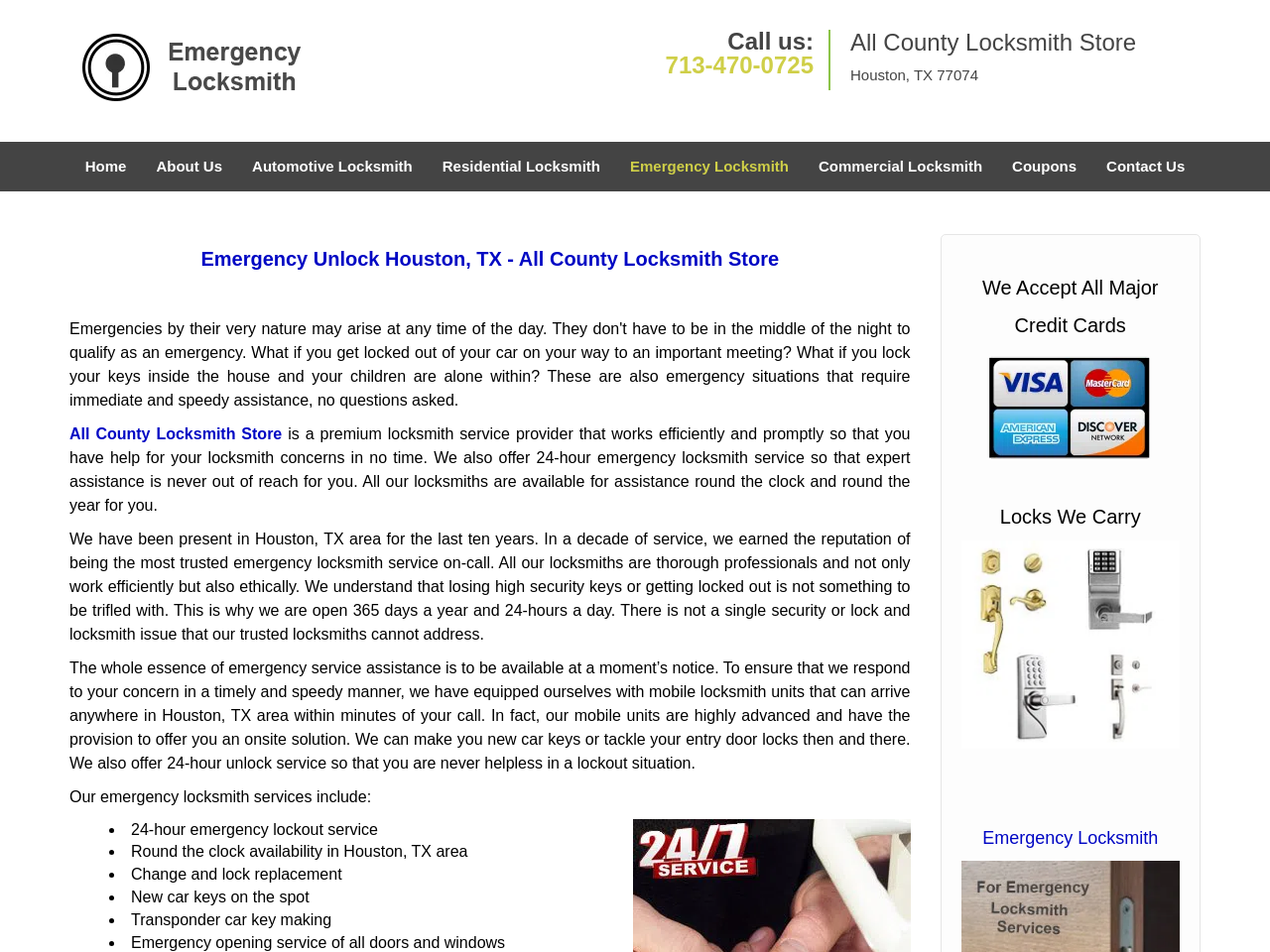Using the provided description: "alt="All County Locksmith Store"", find the bounding box coordinates of the corresponding UI element. The output should be four float numbers between 0 and 1, in the format [left, top, right, bottom].

[0.055, 0.031, 0.266, 0.115]